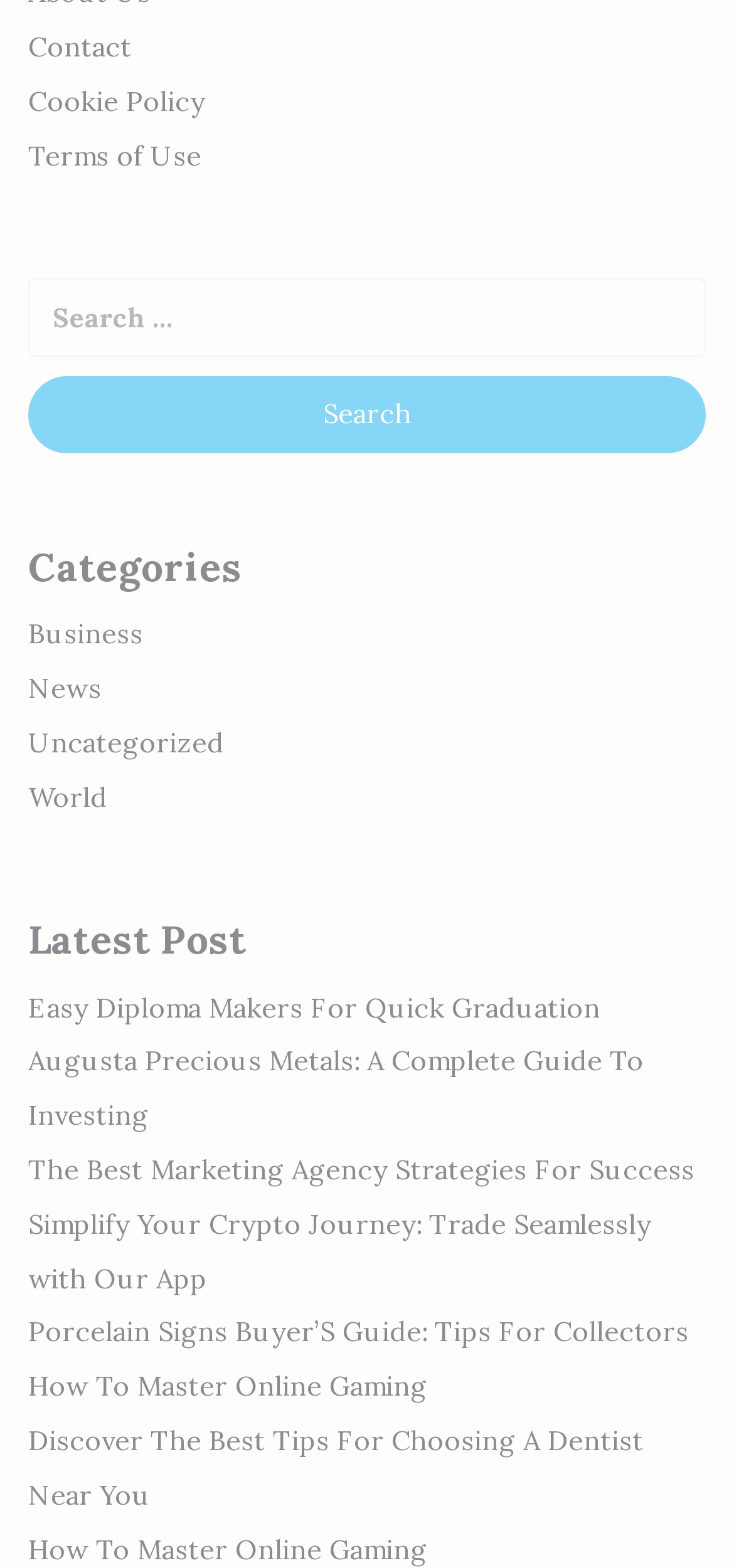Respond with a single word or phrase for the following question: 
What is the second link under 'Categories'?

News